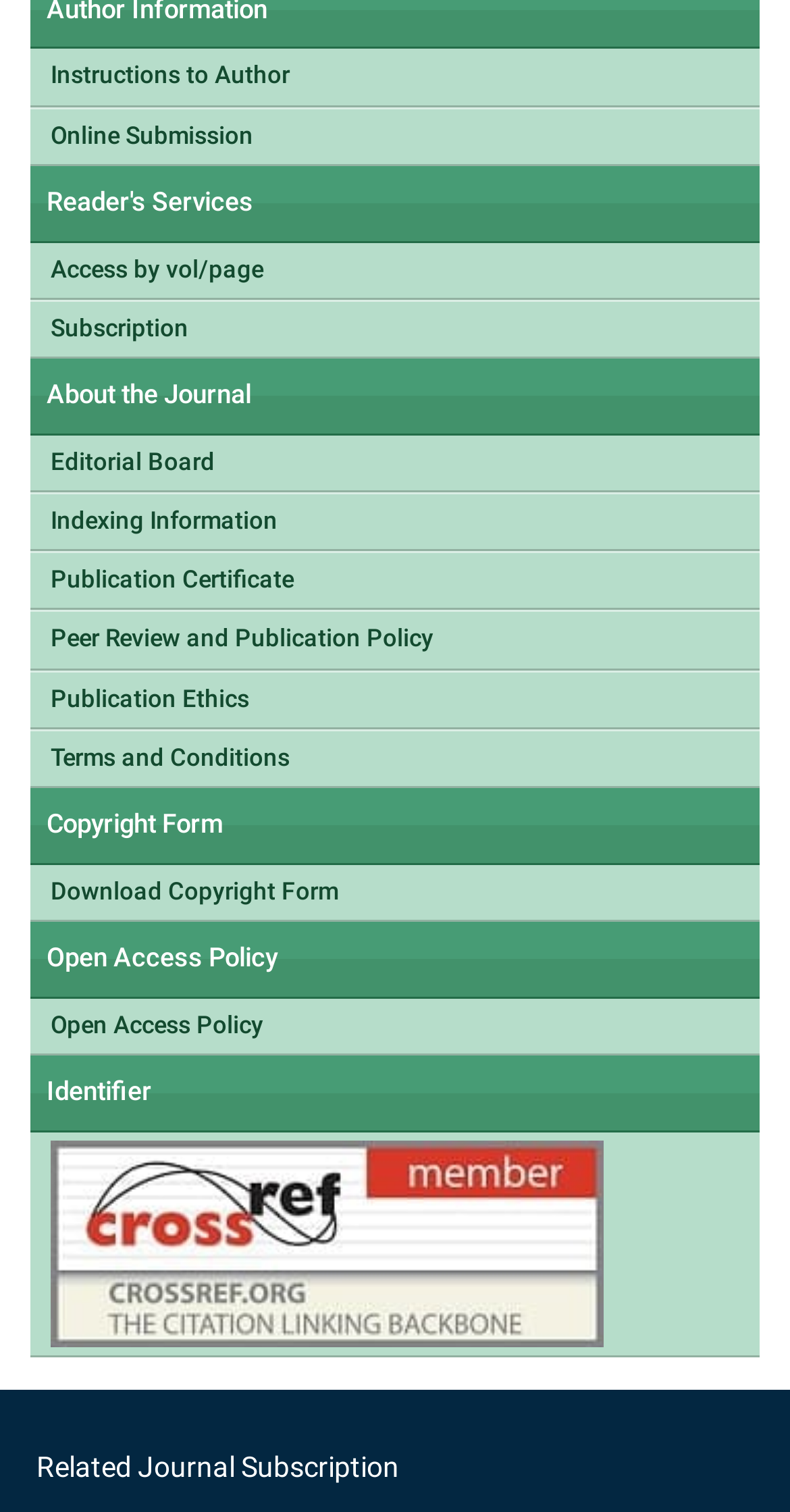Using the provided element description, identify the bounding box coordinates as (top-left x, top-left y, bottom-right x, bottom-right y). Ensure all values are between 0 and 1. Description: Peer Review and Publication Policy

[0.038, 0.405, 0.962, 0.442]